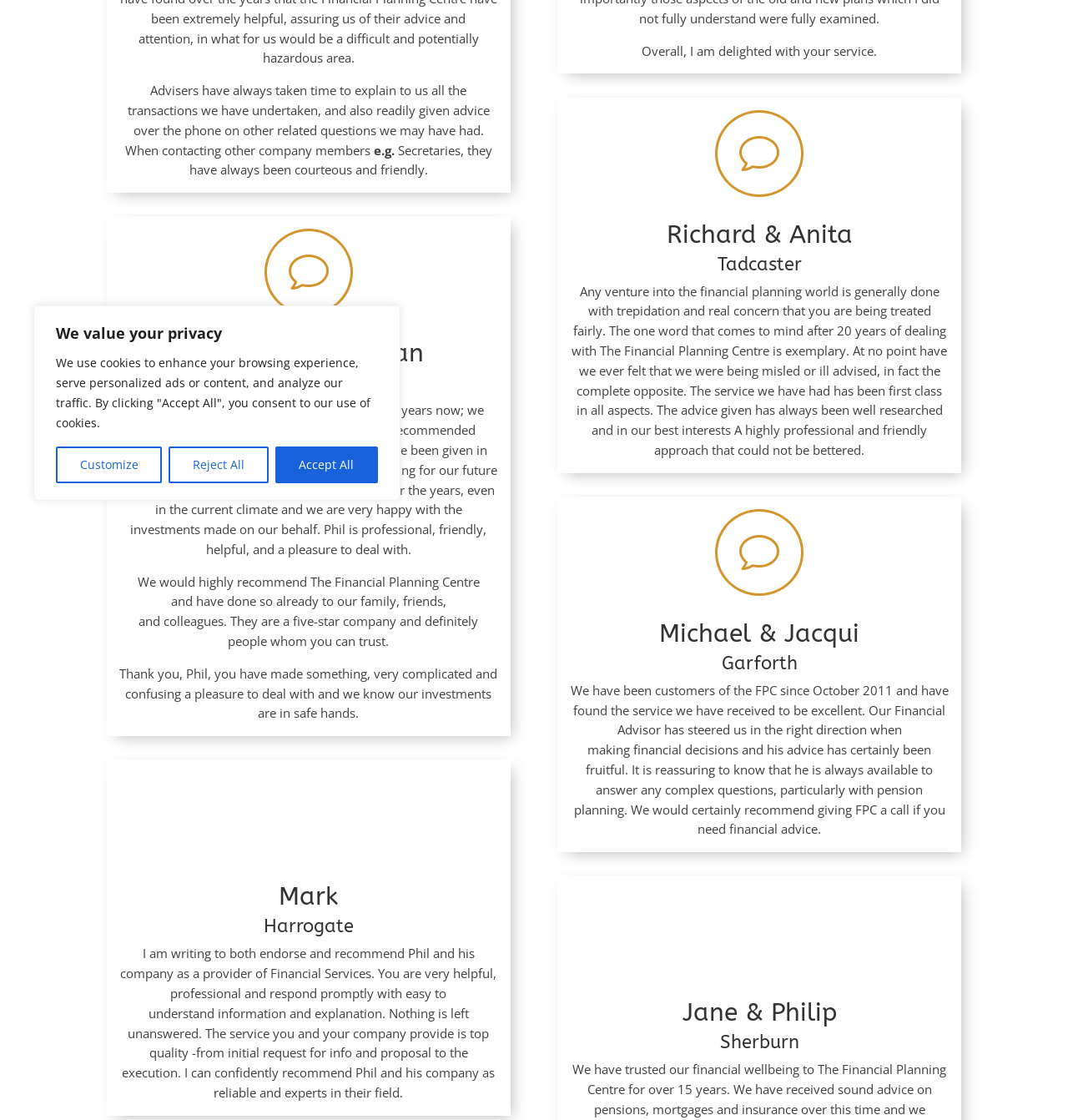Please specify the bounding box coordinates in the format (top-left x, top-left y, bottom-right x, bottom-right y), with values ranging from 0 to 1. Identify the bounding box for the UI component described as follows: Accept All

[0.258, 0.399, 0.354, 0.431]